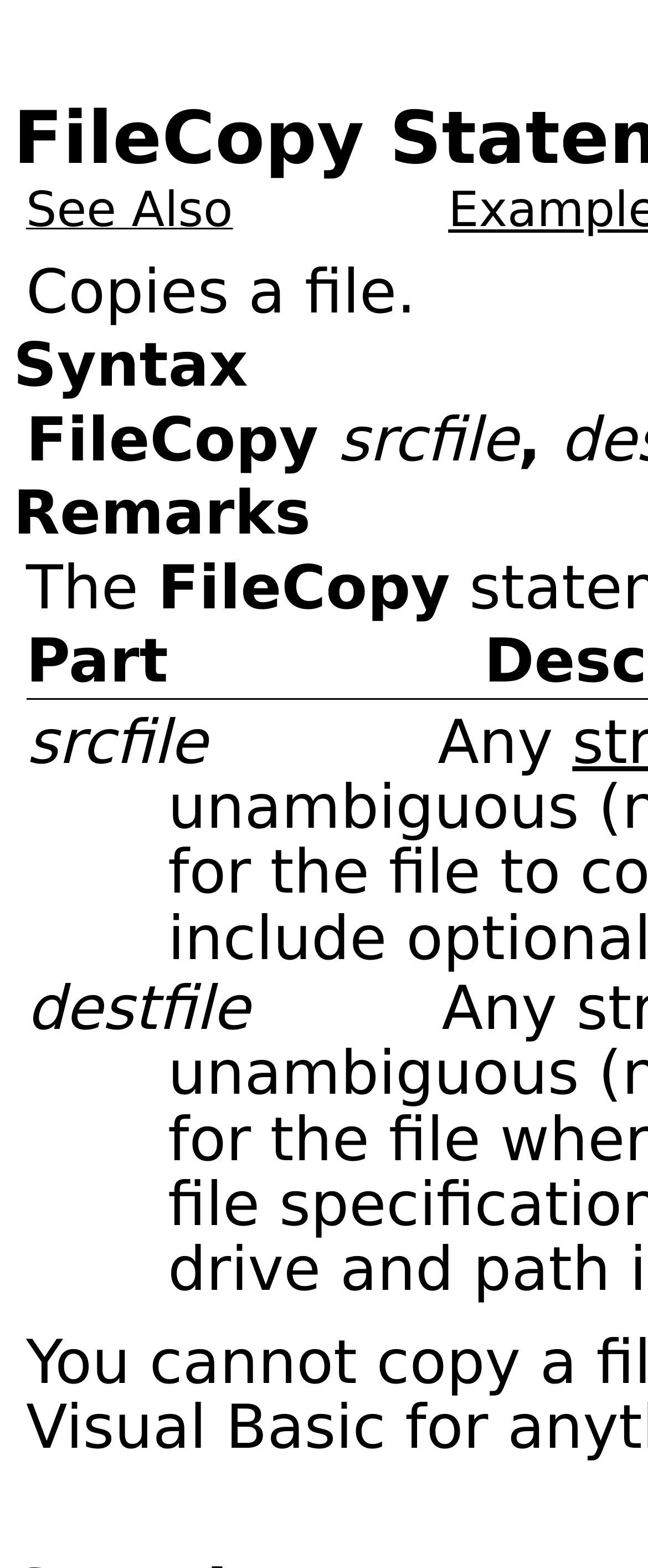Give a one-word or one-phrase response to the question: 
What is the purpose of the 'See Also' section?

Provides related information